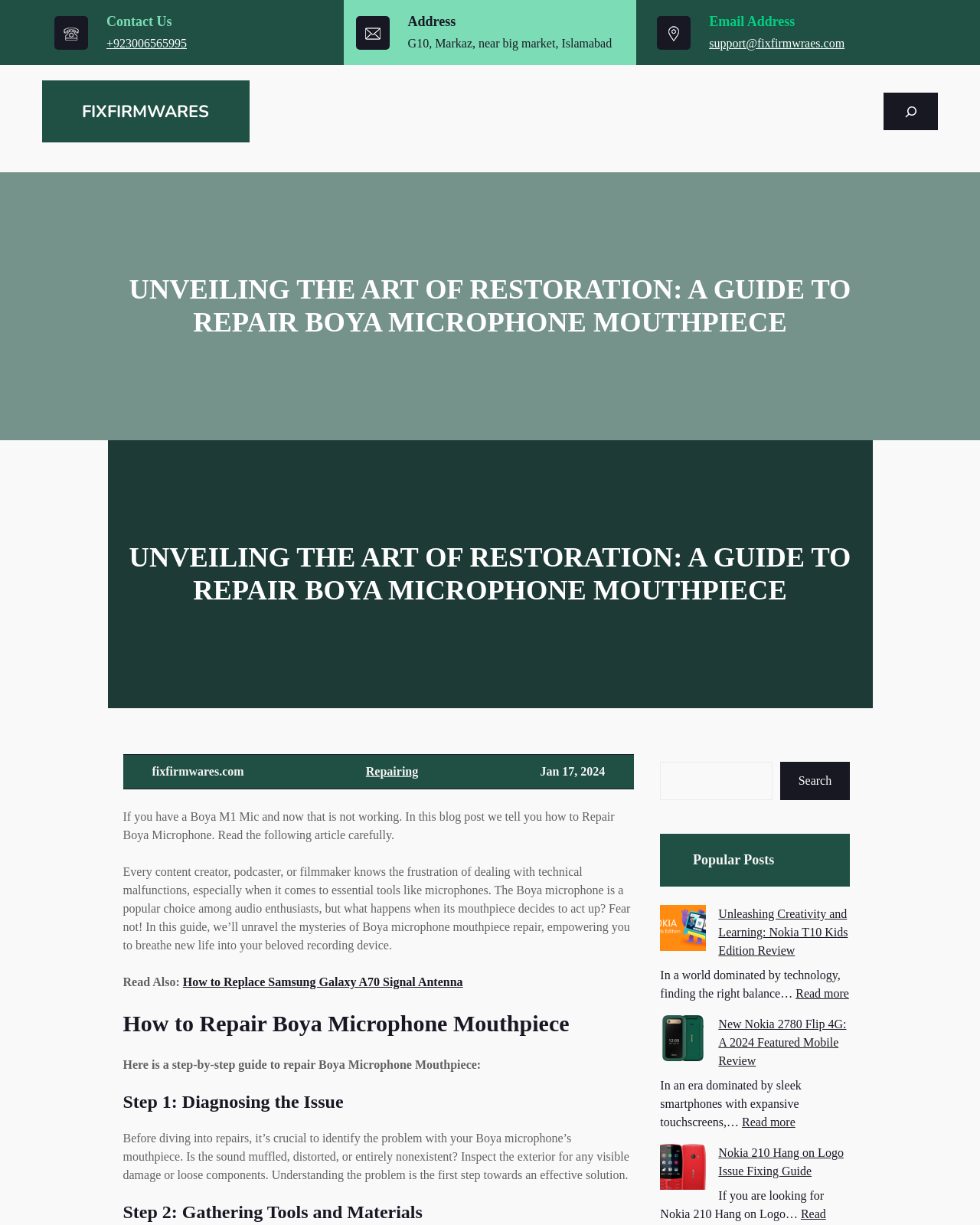Determine the bounding box coordinates of the element's region needed to click to follow the instruction: "Fill in the 'Full Name' field". Provide these coordinates as four float numbers between 0 and 1, formatted as [left, top, right, bottom].

None